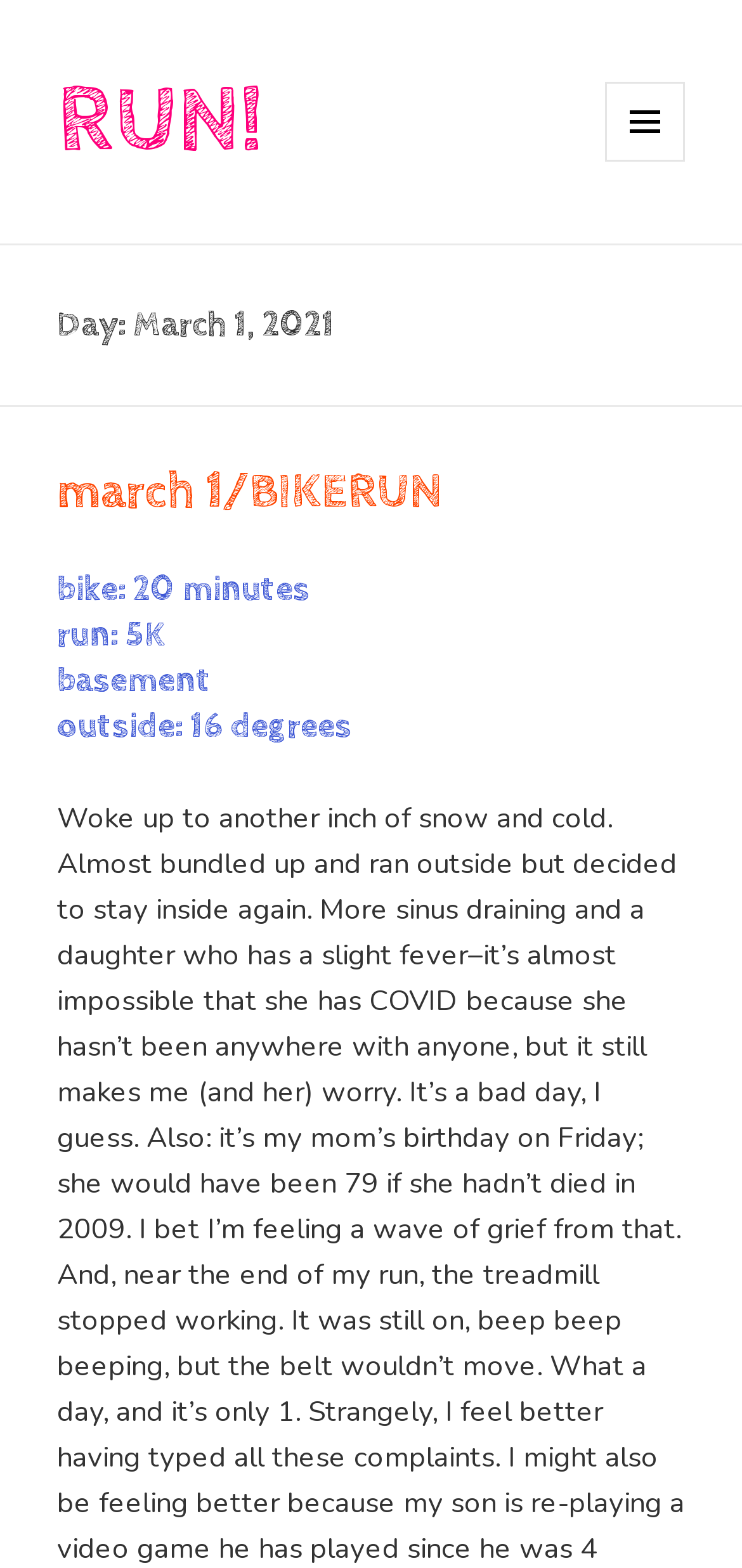What is the duration of the bike activity?
Please provide a single word or phrase as your answer based on the image.

20 minutes